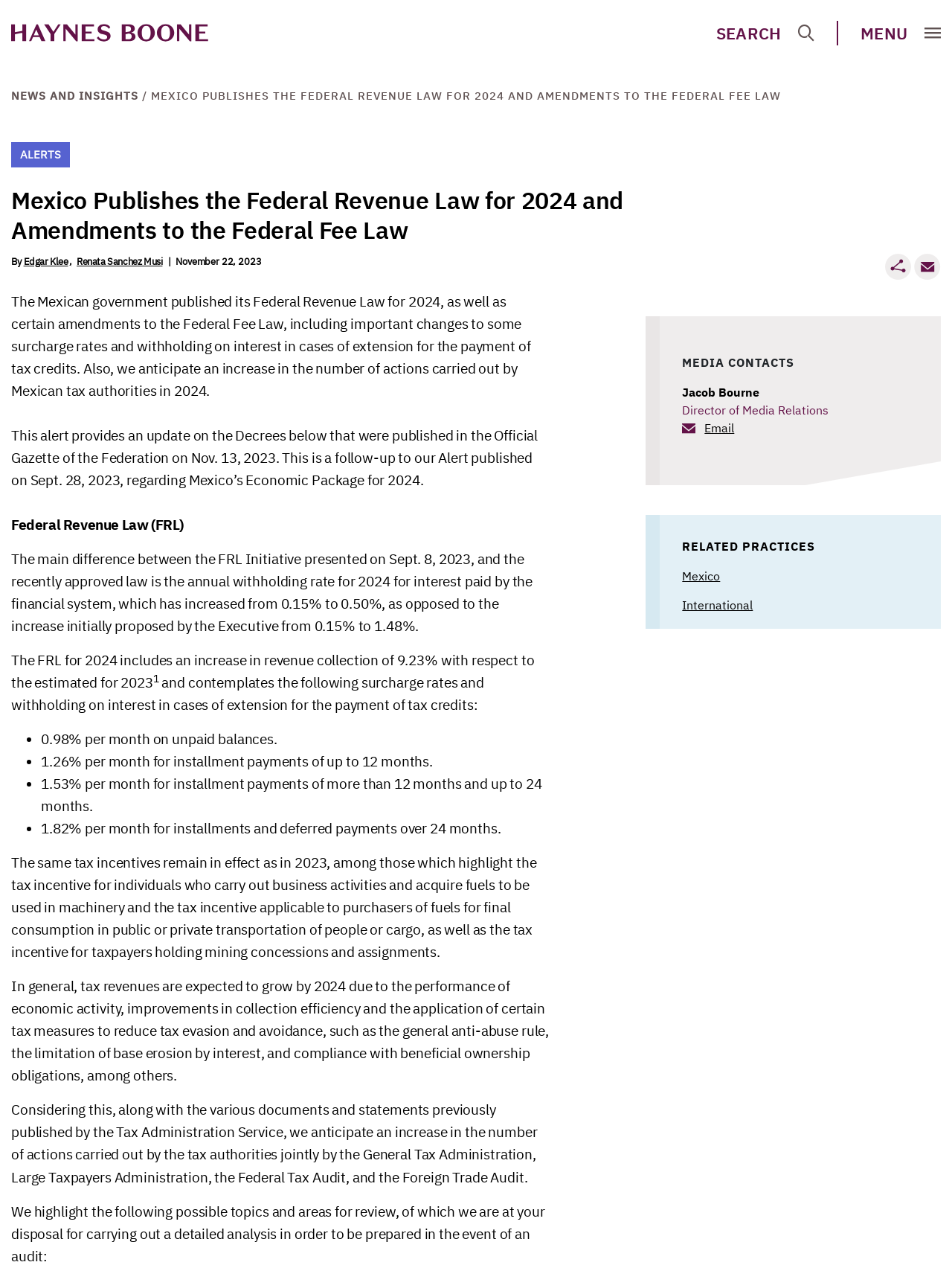Please identify and generate the text content of the webpage's main heading.

Mexico Publishes the Federal Revenue Law for 2024 and Amendments to the Federal Fee Law